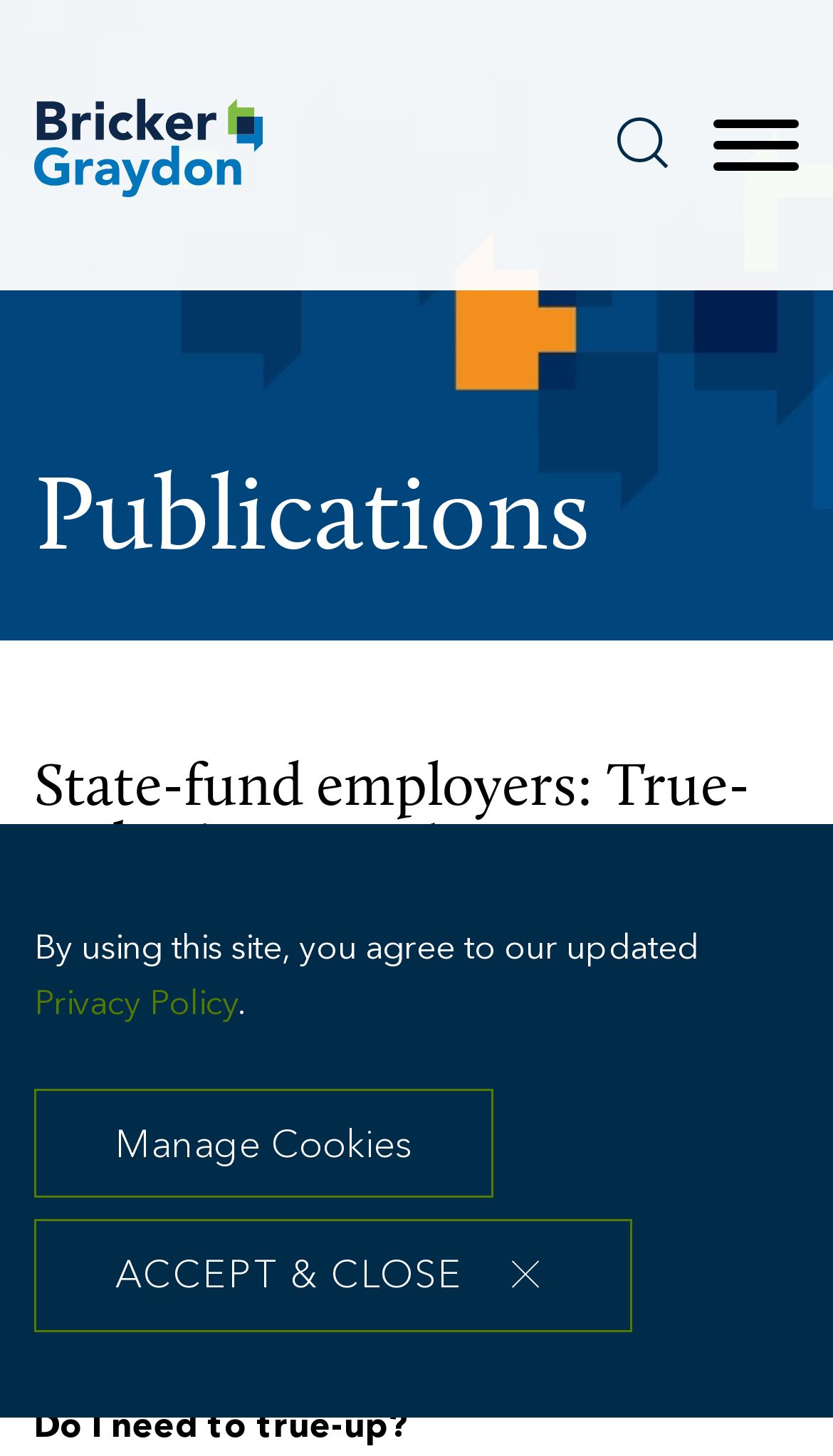Please specify the coordinates of the bounding box for the element that should be clicked to carry out this instruction: "Open the 'Menu'". The coordinates must be four float numbers between 0 and 1, formatted as [left, top, right, bottom].

[0.846, 0.079, 0.969, 0.123]